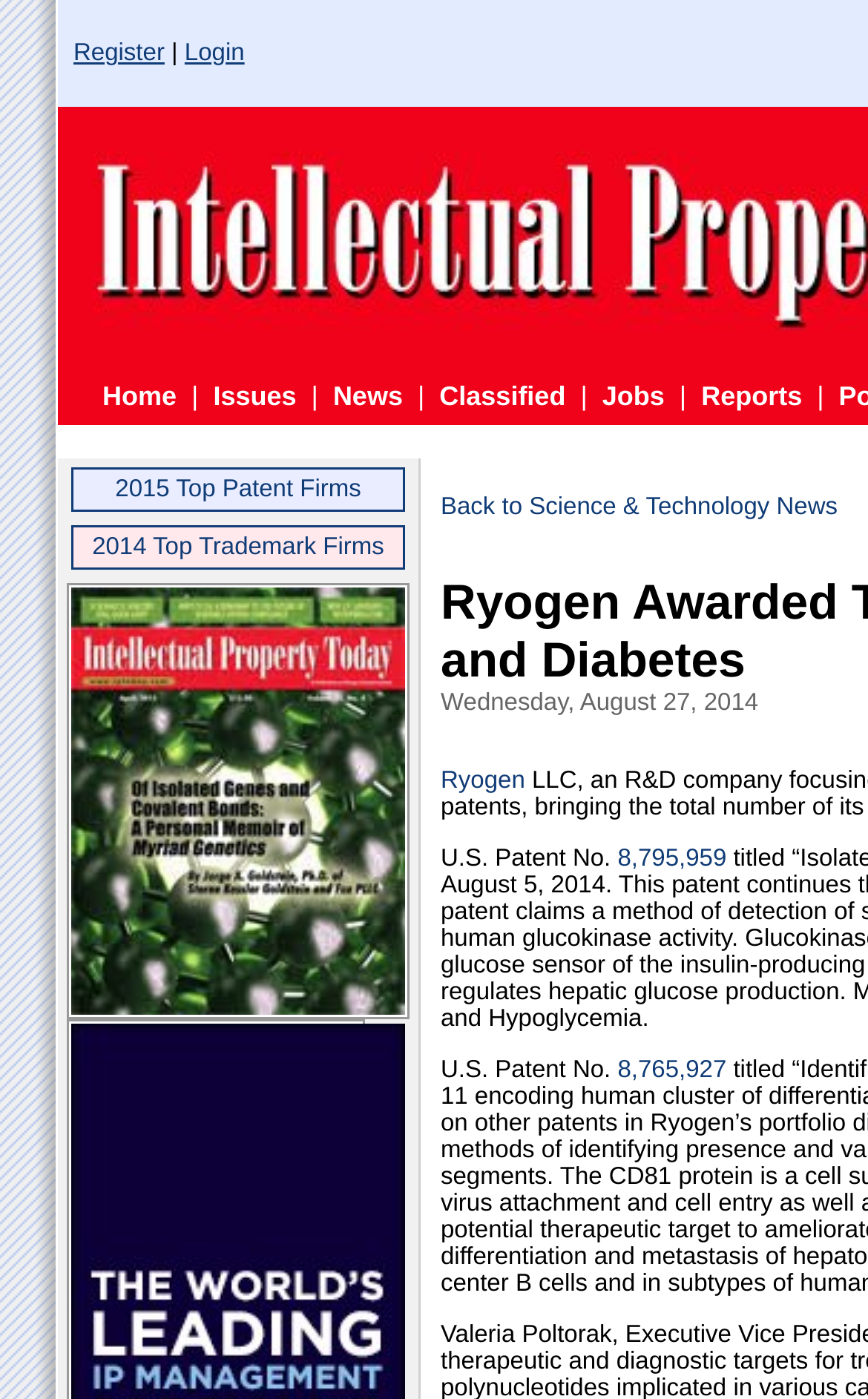Find the bounding box coordinates of the element's region that should be clicked in order to follow the given instruction: "Read about 2015 Top Patent Firms". The coordinates should consist of four float numbers between 0 and 1, i.e., [left, top, right, bottom].

[0.133, 0.34, 0.416, 0.359]